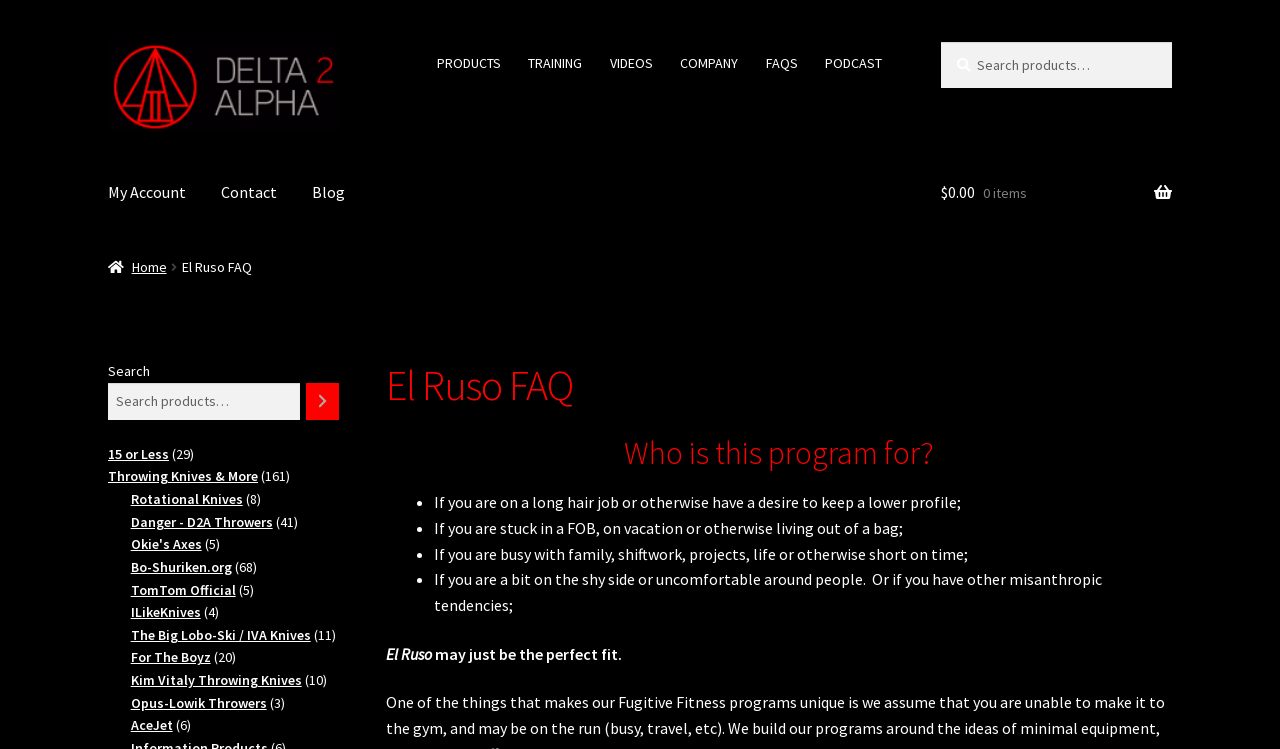Produce an elaborate caption capturing the essence of the webpage.

This webpage is about El Ruso FAQ, a part of the Delta2Alpha website. At the top, there are two "Skip to" links, followed by the website's logo, which is an image with the text "Delta2Alpha". Below the logo, there is a secondary navigation menu with links to different sections of the website, including "PRODUCTS", "TRAINING", "VIDEOS", "COMPANY", "FAQS", and "PODCAST". 

To the right of the navigation menu, there is a search bar with a "Search" button. Below the search bar, there is a primary navigation menu with links to "My Account", "Contact", and "Blog". 

The main content of the webpage is divided into two sections. The first section has a heading "El Ruso FAQ" and describes who the program is for. It lists several scenarios, including being on a long hair job, stuck in a FOB, busy with family, or being shy or uncomfortable around people. 

The second section appears to be a product catalog, with links to various categories, such as "15 or Less", "Throwing Knives & More", "Rotational Knives", and others. Each category has a number of products listed, ranging from 3 to 161. There are also links to specific brands, such as "Okie's Axes" and "TomTom Official".